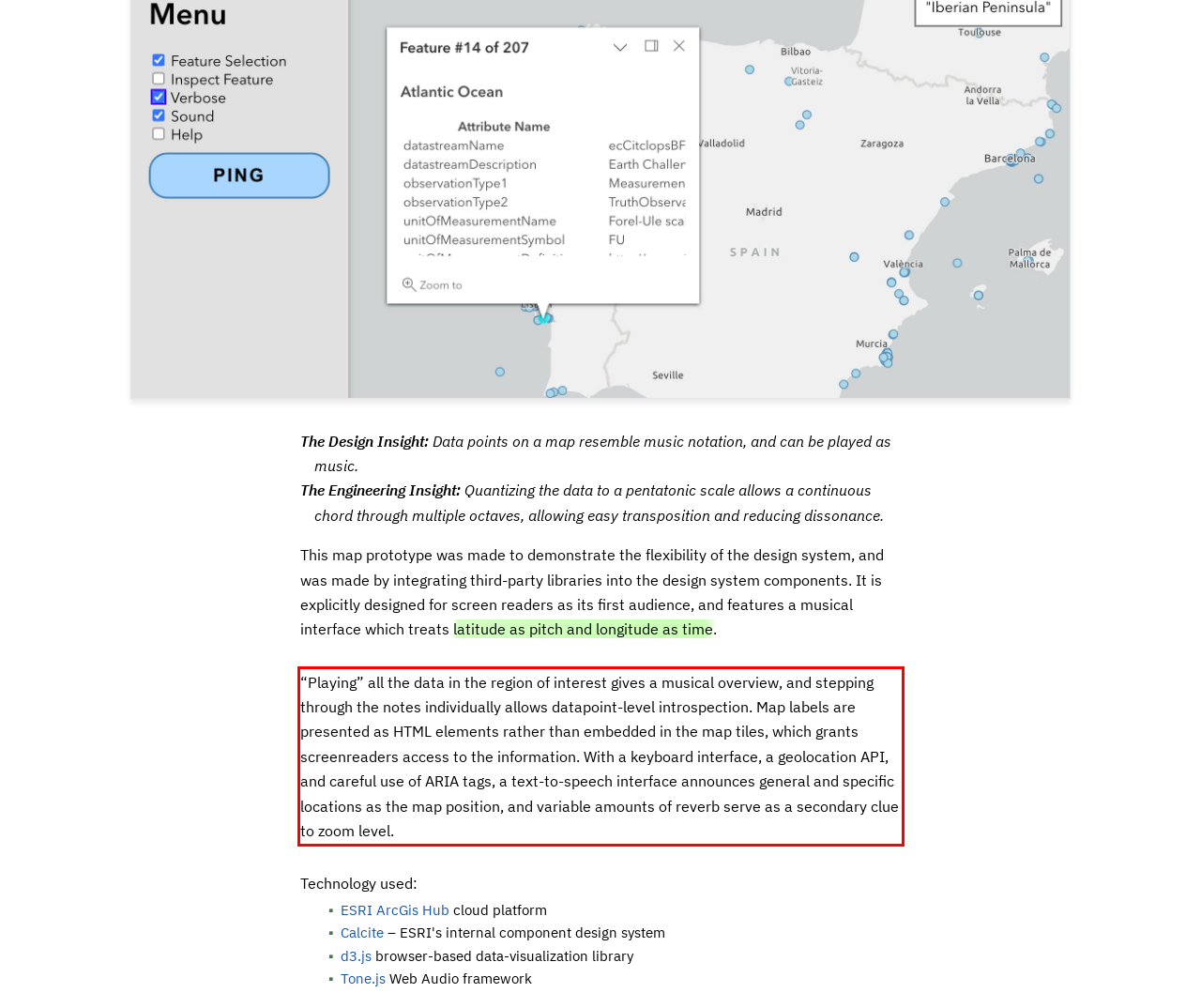You are presented with a webpage screenshot featuring a red bounding box. Perform OCR on the text inside the red bounding box and extract the content.

“Playing” all the data in the region of interest gives a musical overview, and stepping through the notes individually allows datapoint-level introspection. Map labels are presented as HTML elements rather than embedded in the map tiles, which grants screenreaders access to the information. With a keyboard interface, a geolocation API, and careful use of ARIA tags, a text-to-speech interface announces general and specific locations as the map position, and variable amounts of reverb serve as a secondary clue to zoom level.